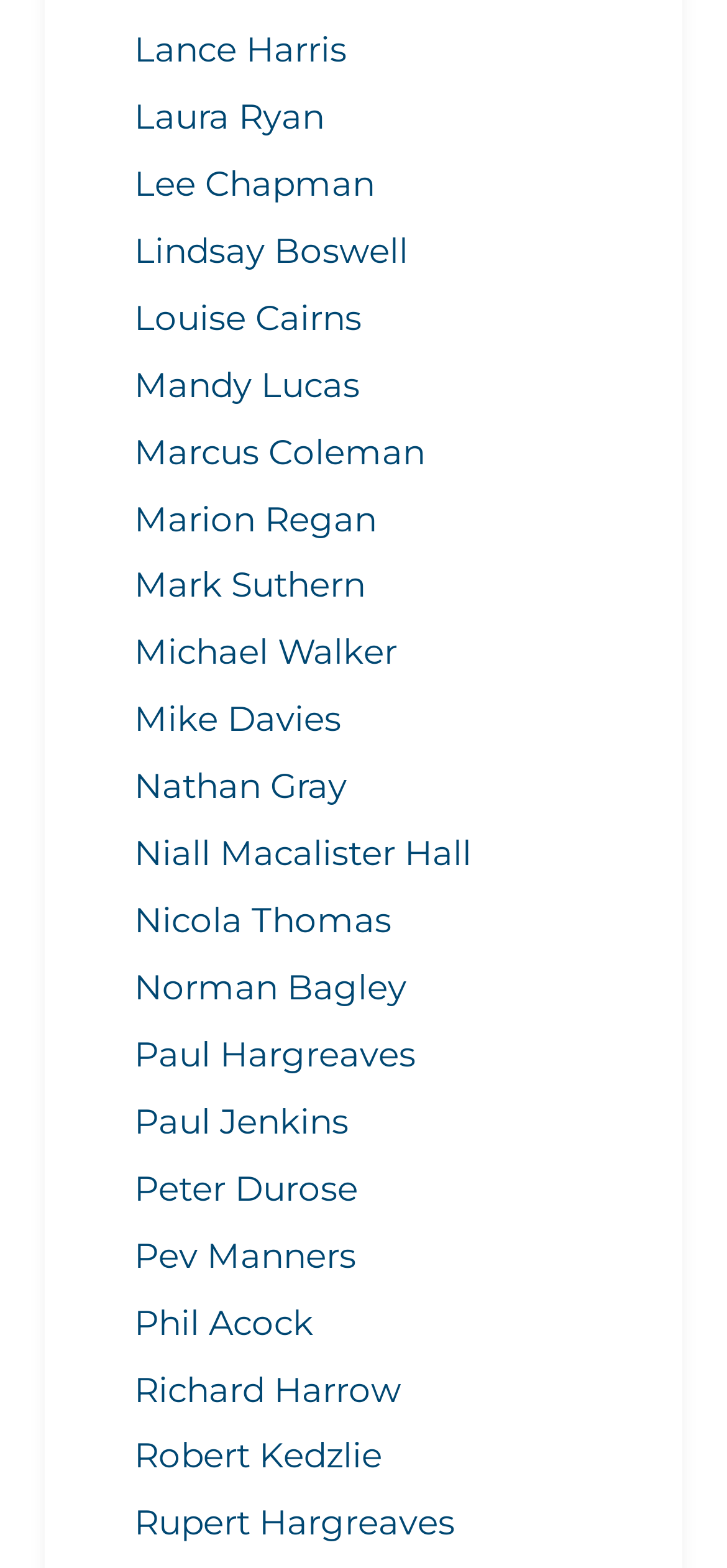Please determine the bounding box coordinates of the element to click in order to execute the following instruction: "Go to Laura Ryan's page". The coordinates should be four float numbers between 0 and 1, specified as [left, top, right, bottom].

[0.185, 0.054, 0.815, 0.096]